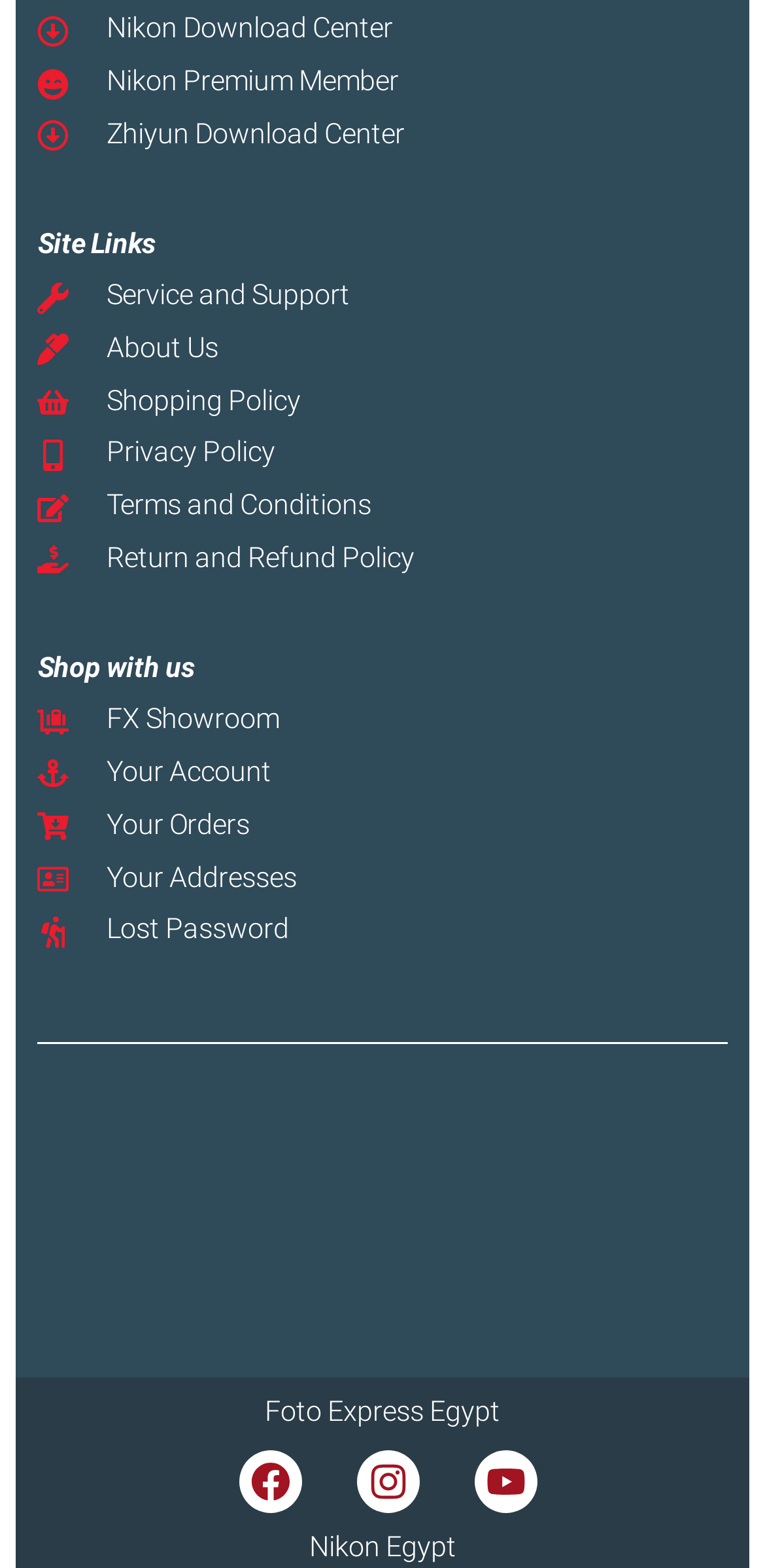Locate the bounding box coordinates of the area to click to fulfill this instruction: "visit Facebook page". The bounding box should be presented as four float numbers between 0 and 1, in the order [left, top, right, bottom].

[0.313, 0.925, 0.395, 0.965]